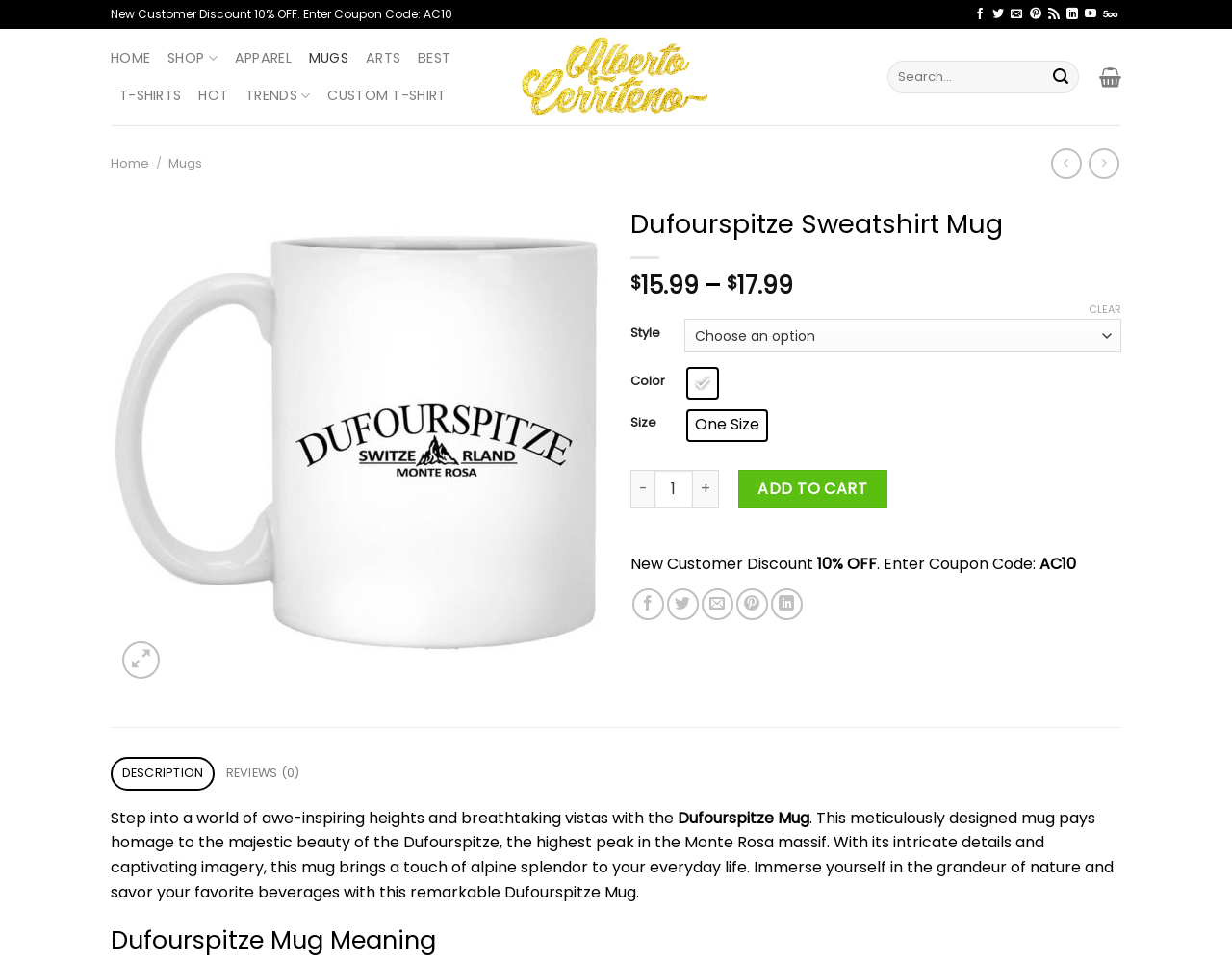Bounding box coordinates are to be given in the format (top-left x, top-left y, bottom-right x, bottom-right y). All values must be floating point numbers between 0 and 1. Provide the bounding box coordinate for the UI element described as: Arts

[0.297, 0.043, 0.325, 0.078]